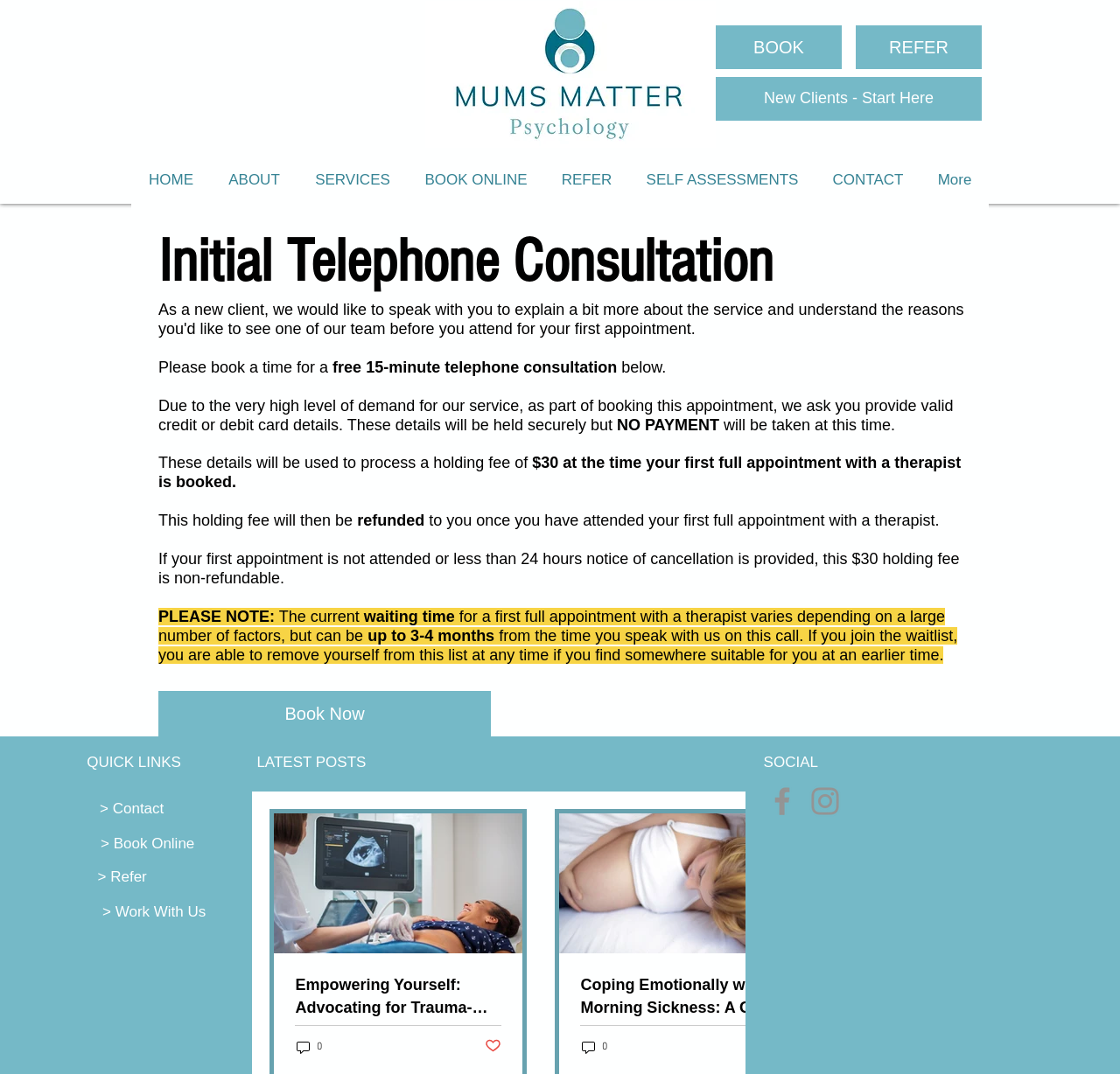Give a concise answer using only one word or phrase for this question:
What is required to book an appointment?

Credit or debit card details